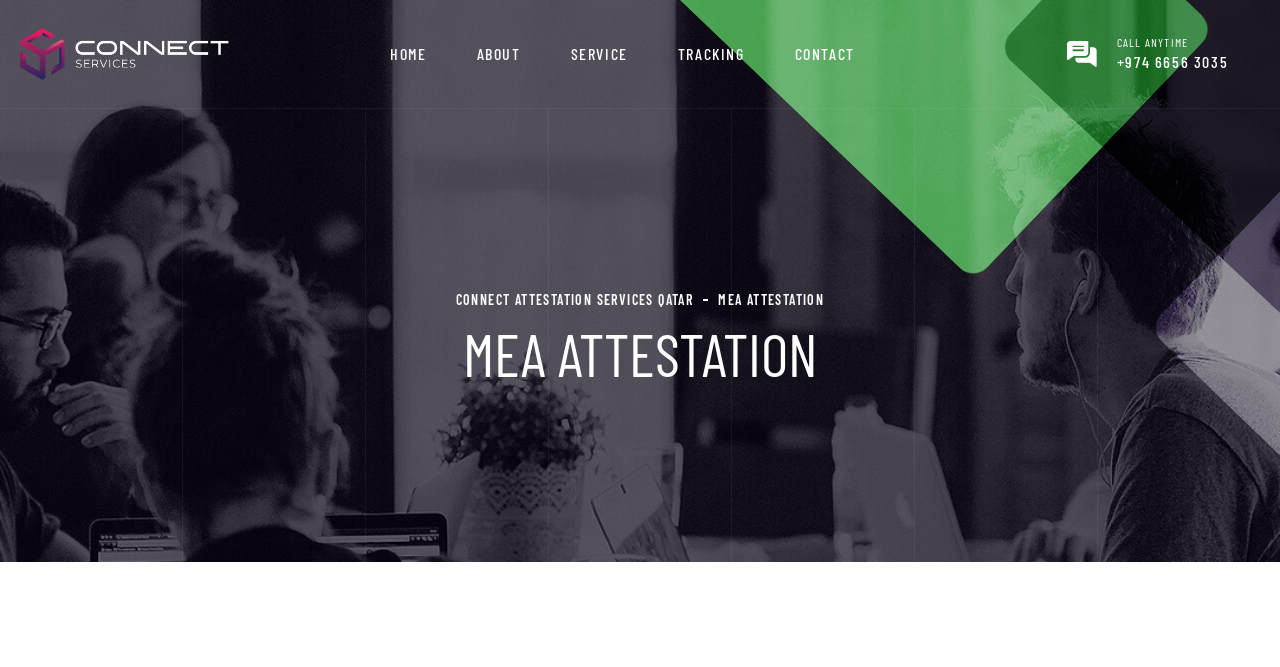Reply to the question with a single word or phrase:
What is the main topic of the webpage?

MEA Attestation